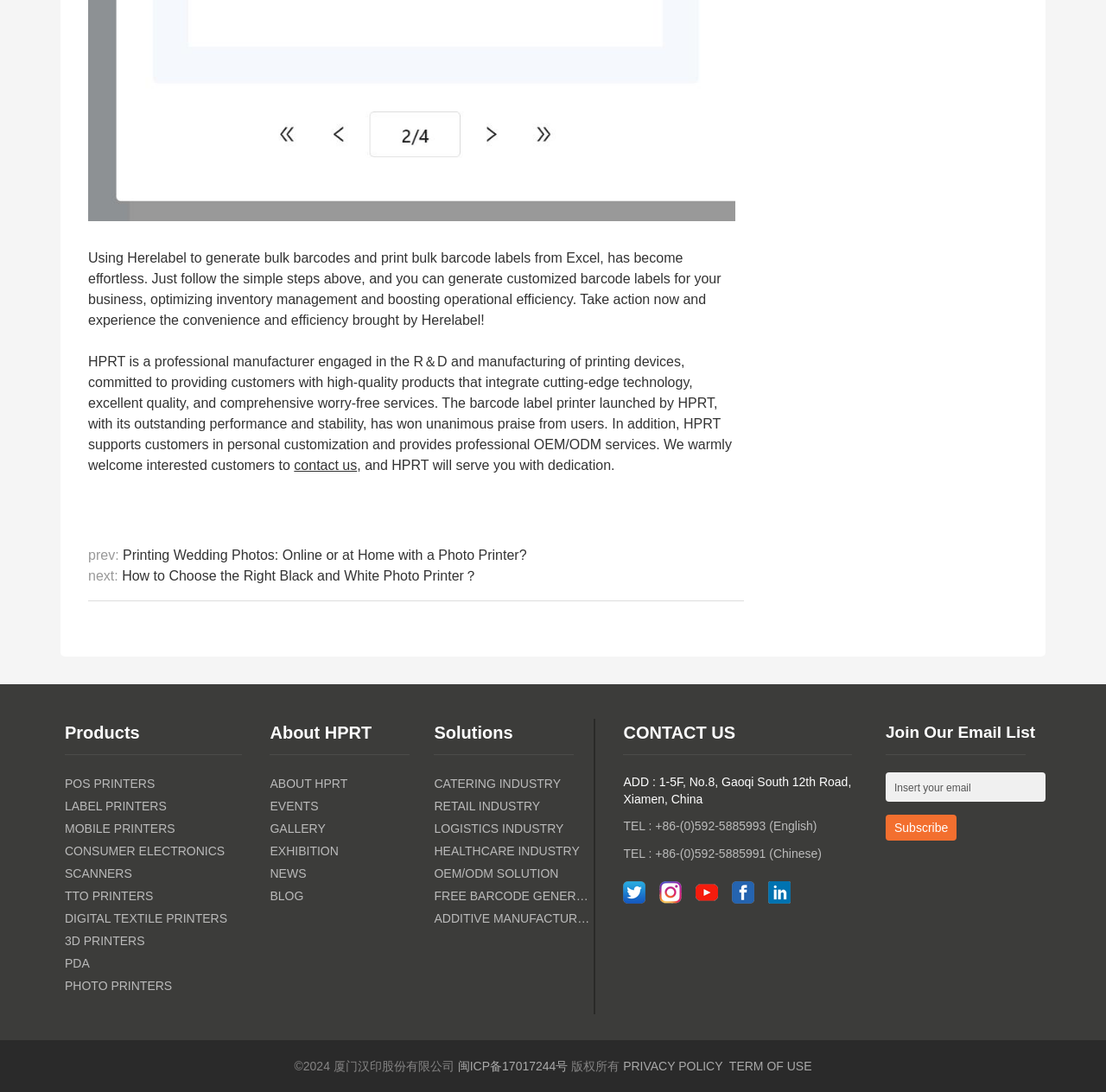Using the format (top-left x, top-left y, bottom-right x, bottom-right y), and given the element description, identify the bounding box coordinates within the screenshot: Retail Industry

[0.393, 0.732, 0.533, 0.745]